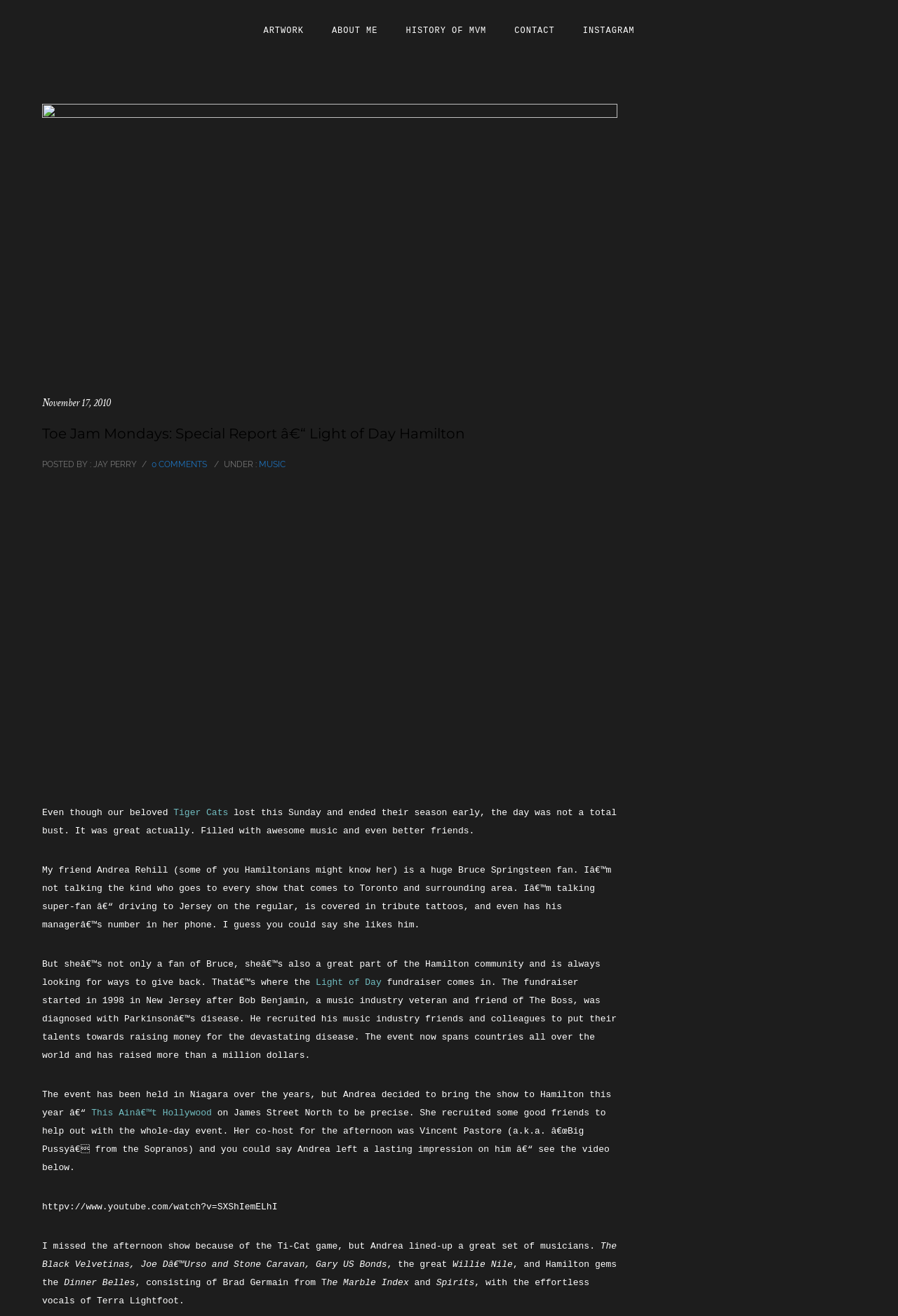Specify the bounding box coordinates of the area to click in order to execute this command: 'Read more about HISTORY OF MVM'. The coordinates should consist of four float numbers ranging from 0 to 1, and should be formatted as [left, top, right, bottom].

[0.436, 0.02, 0.557, 0.027]